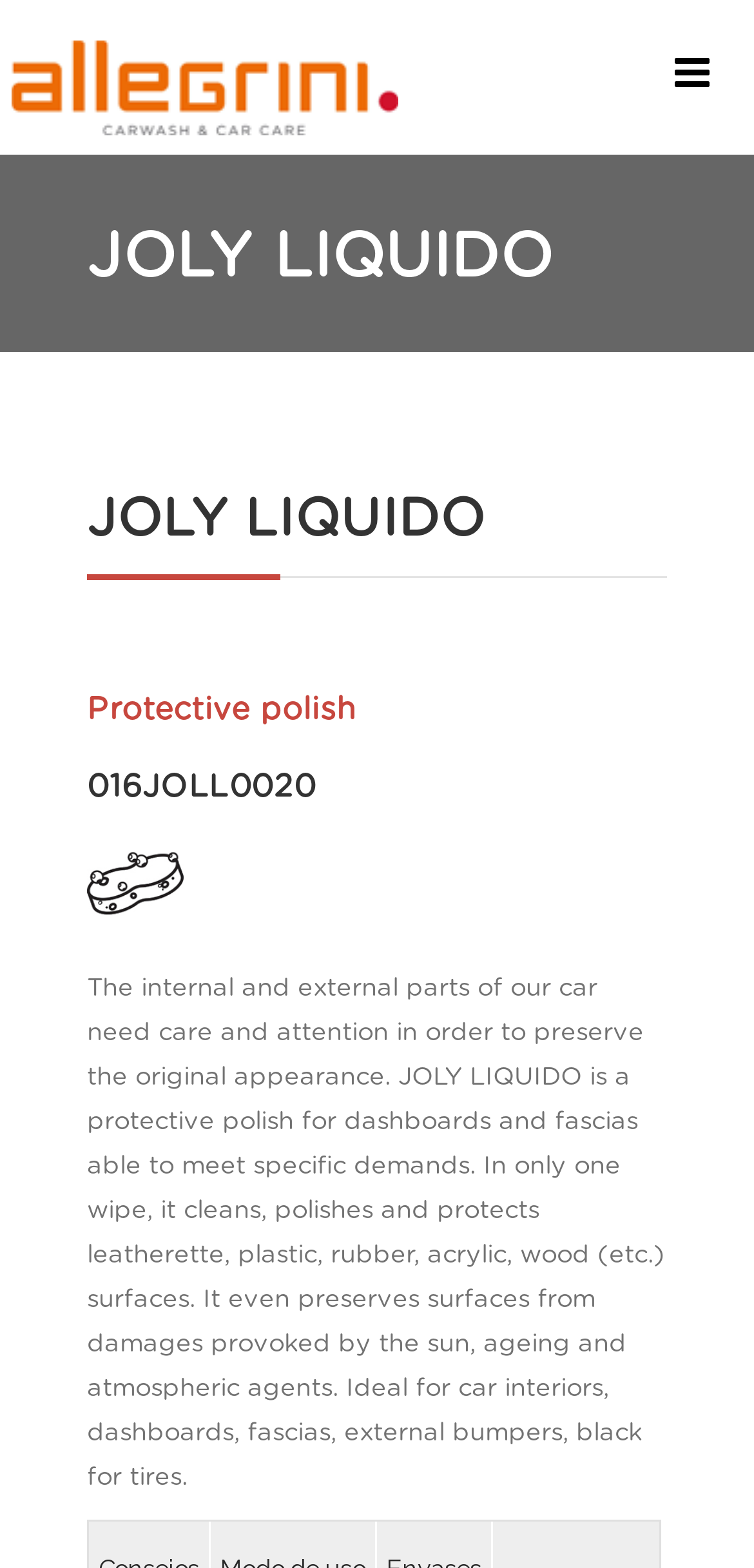Give a succinct answer to this question in a single word or phrase: 
What is the product name?

JOLY LIQUIDO